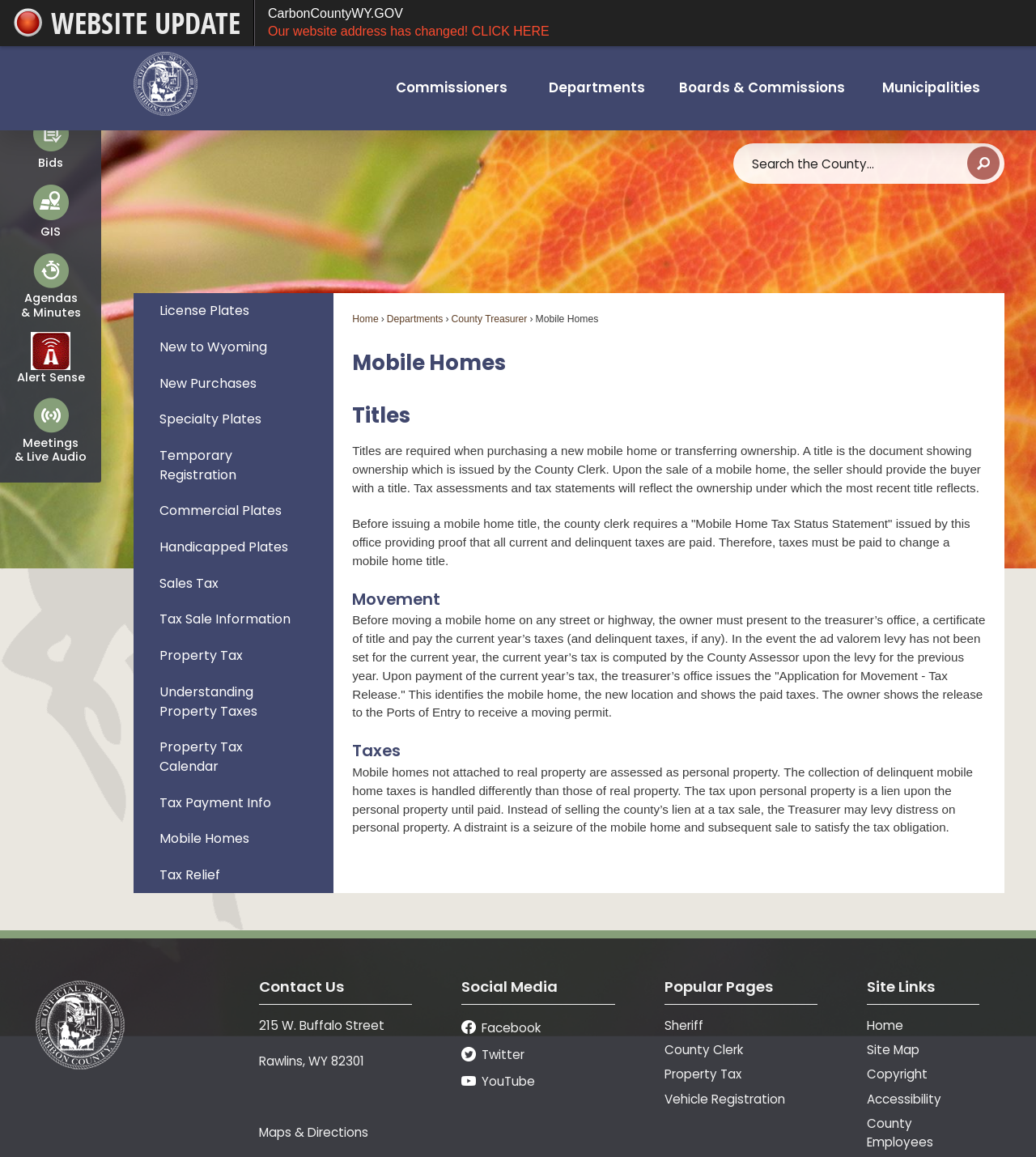What is the main topic of this webpage?
Please respond to the question with as much detail as possible.

The main topic of this webpage is 'Mobile Homes' as indicated by the 'Mobile Homes' heading and the content of the webpage which discusses titles, movement, and taxes related to mobile homes.